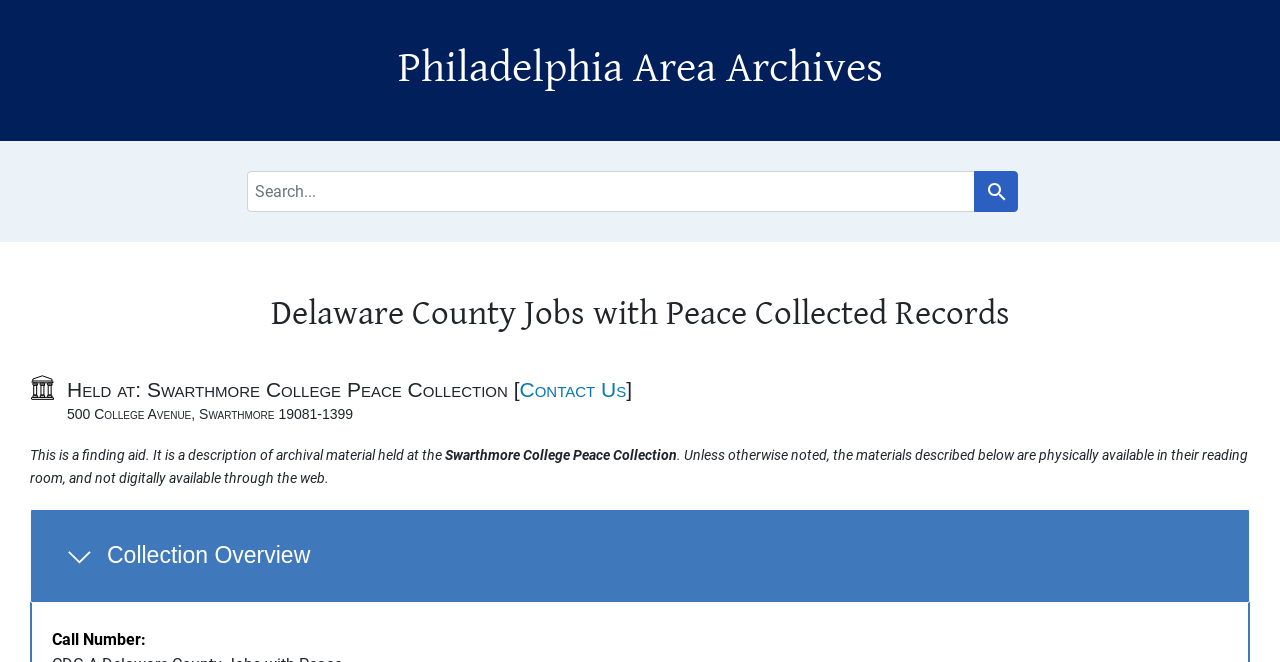Where is the archive held?
Identify the answer in the screenshot and reply with a single word or phrase.

Swarthmore College